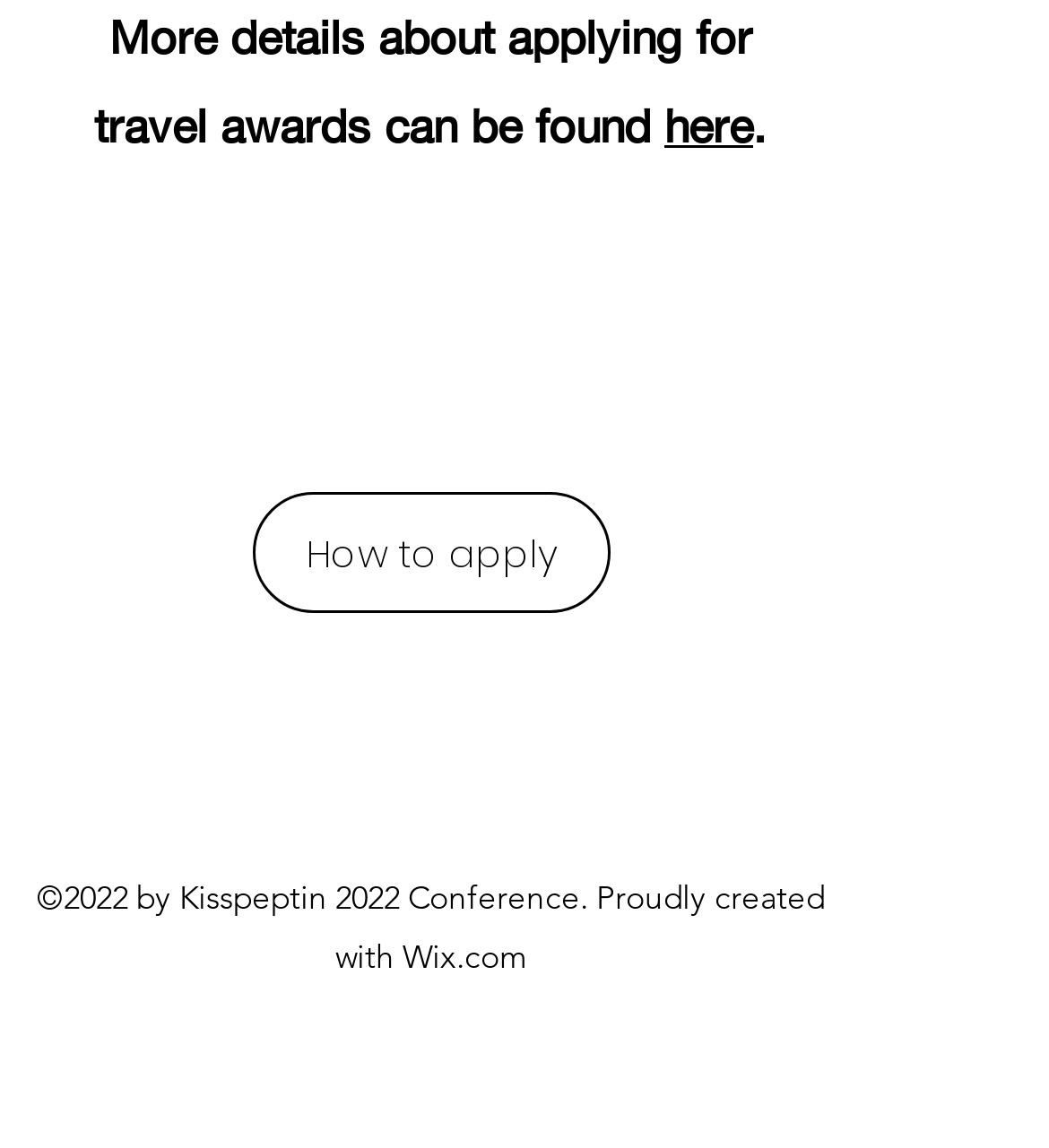What is the position of the 'How to apply' link?
Please answer the question with as much detail as possible using the screenshot.

The 'How to apply' link has a y1 coordinate of 0.429, which is smaller than the y1 coordinates of the social media links. Therefore, the 'How to apply' link is positioned above the social media links.